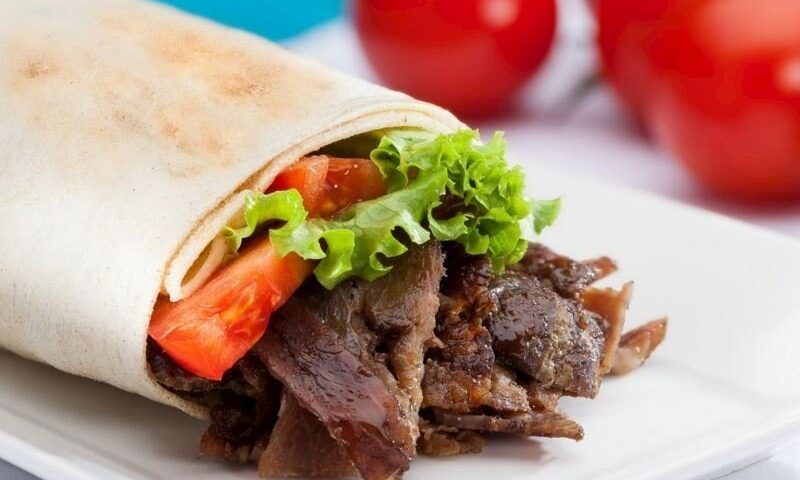What is the color of the tomato slices?
Make sure to answer the question with a detailed and comprehensive explanation.

The caption describes the tomato slices as vibrant, implying that they have a bright and intense color.